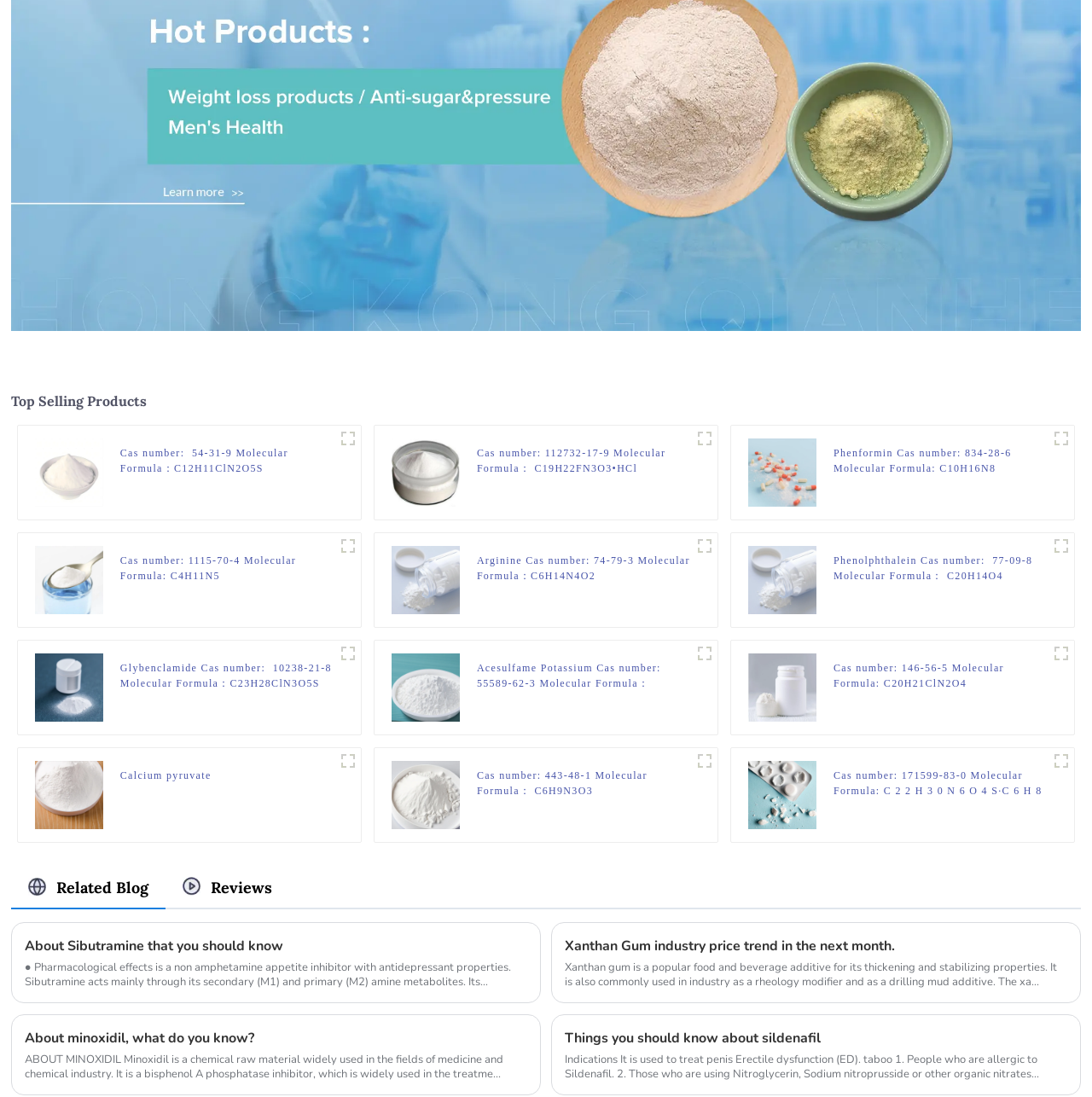From the webpage screenshot, identify the region described by Cas number: 54-31-9 Molecular Formula：C12H11ClN2O5S. Provide the bounding box coordinates as (top-left x, top-left y, bottom-right x, bottom-right y), with each value being a floating point number between 0 and 1.

[0.11, 0.406, 0.307, 0.434]